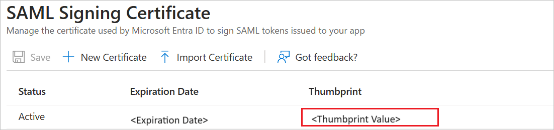Answer the following query concisely with a single word or phrase:
Why is the Thumbprint Value highlighted in red?

To remind users to copy and save it